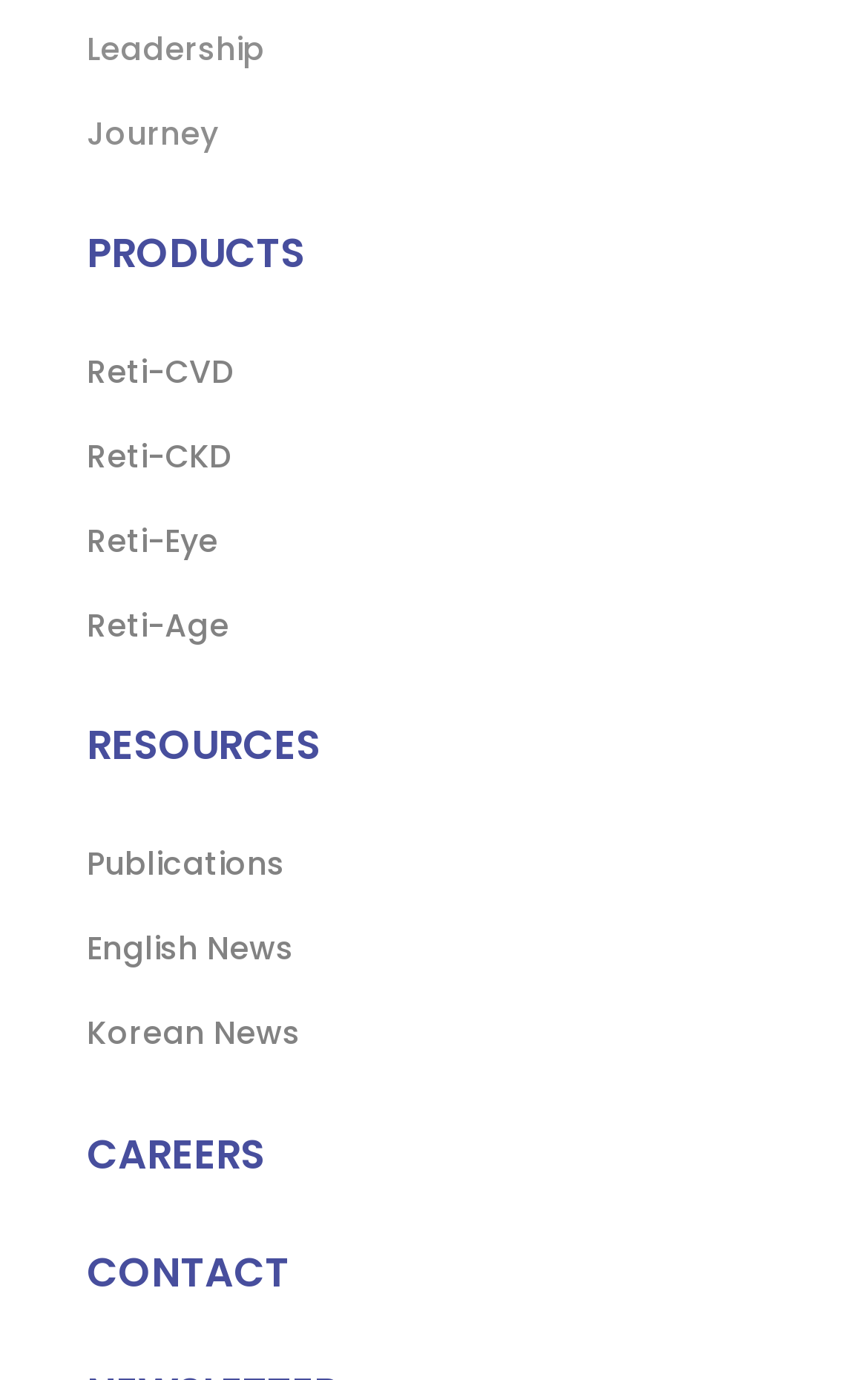Find the bounding box coordinates of the clickable element required to execute the following instruction: "Explore CAREERS". Provide the coordinates as four float numbers between 0 and 1, i.e., [left, top, right, bottom].

[0.1, 0.816, 0.305, 0.856]